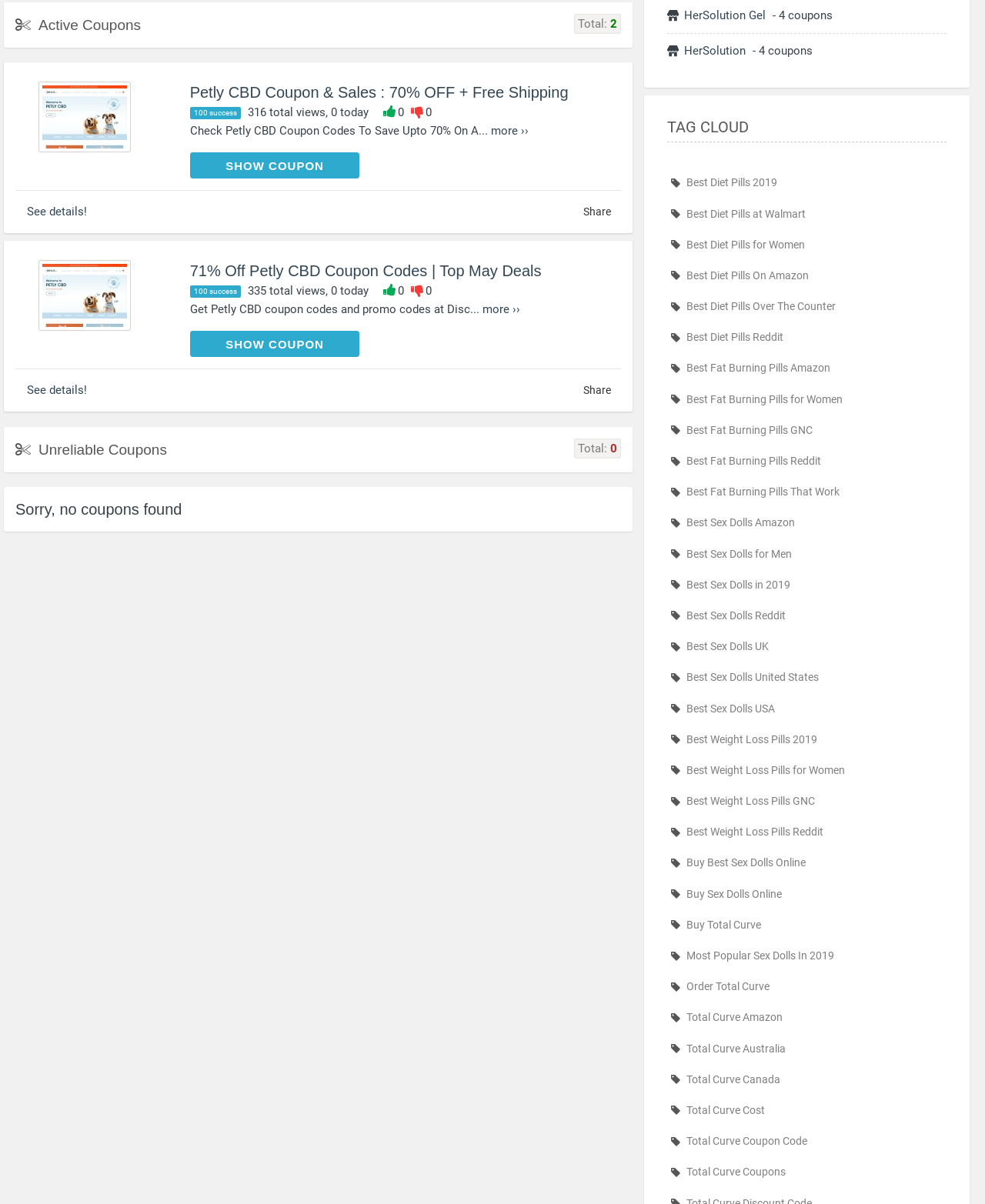Extract the bounding box coordinates for the UI element described as: "Best Diet Pills at Walmart".

[0.681, 0.17, 0.957, 0.186]